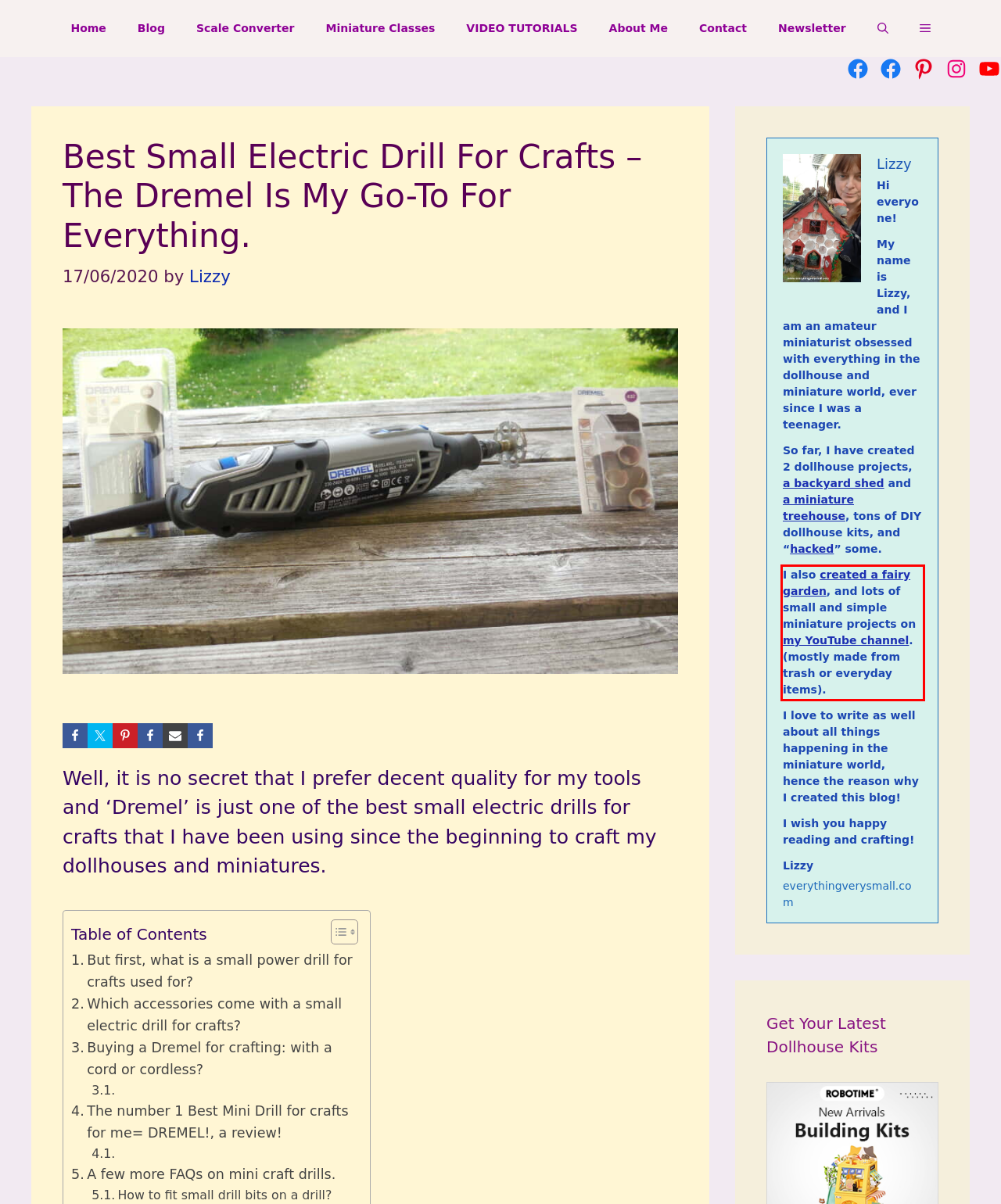Please perform OCR on the text content within the red bounding box that is highlighted in the provided webpage screenshot.

I also created a fairy garden, and lots of small and simple miniature projects on my YouTube channel. (mostly made from trash or everyday items).